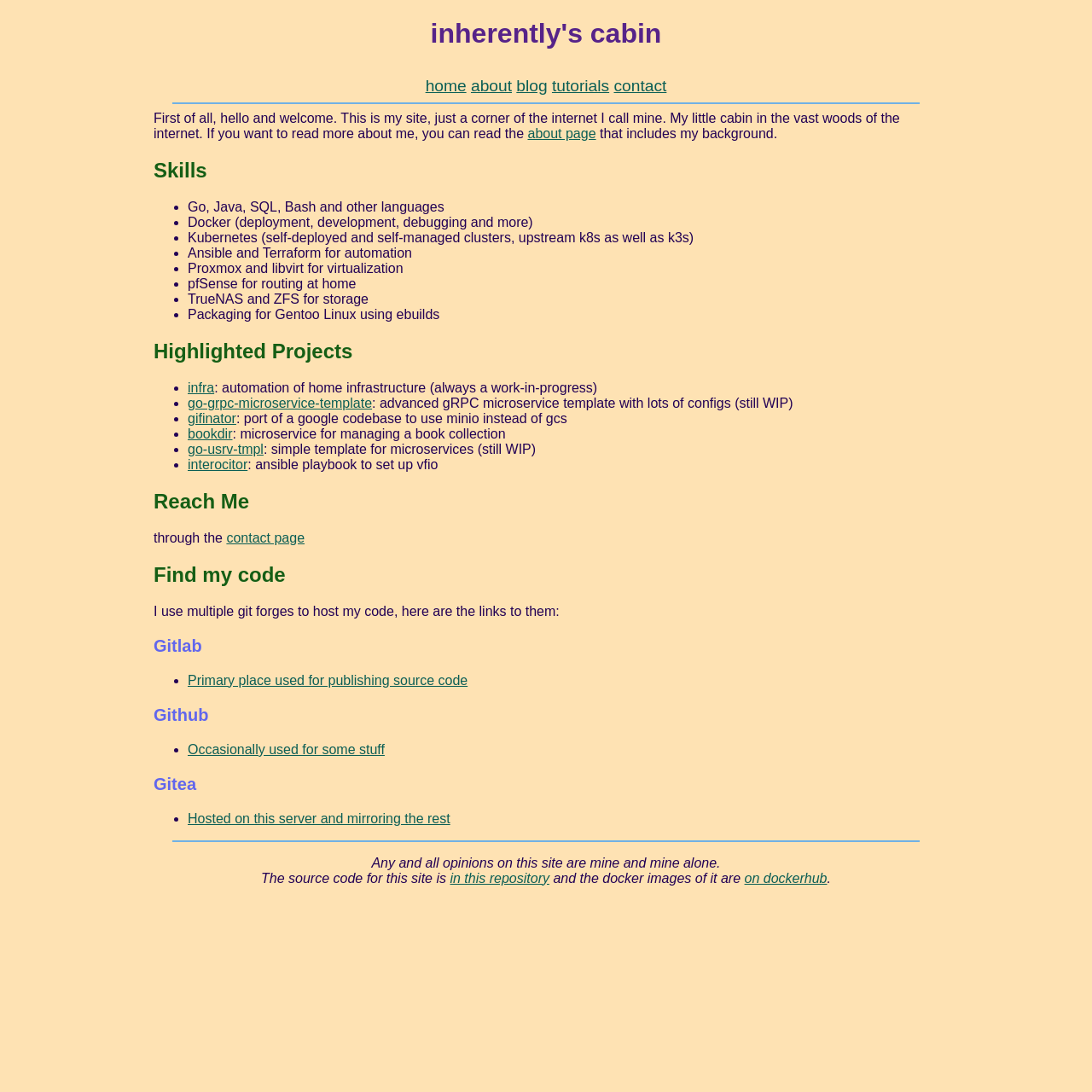Locate the UI element described as follows: "Occasionally used for some stuff". Return the bounding box coordinates as four float numbers between 0 and 1 in the order [left, top, right, bottom].

[0.172, 0.679, 0.352, 0.693]